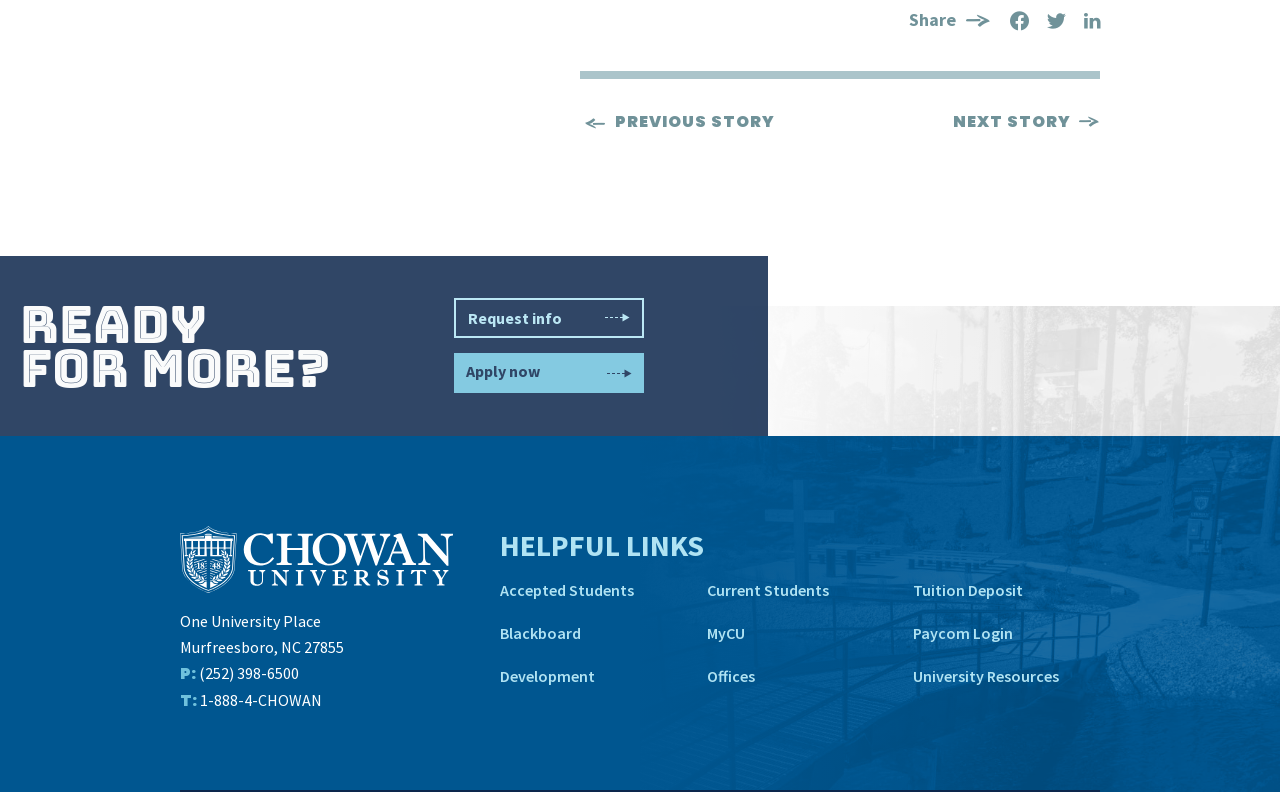Reply to the question with a single word or phrase:
What is the university's address?

One University Place, Murfreesboro, NC 27855